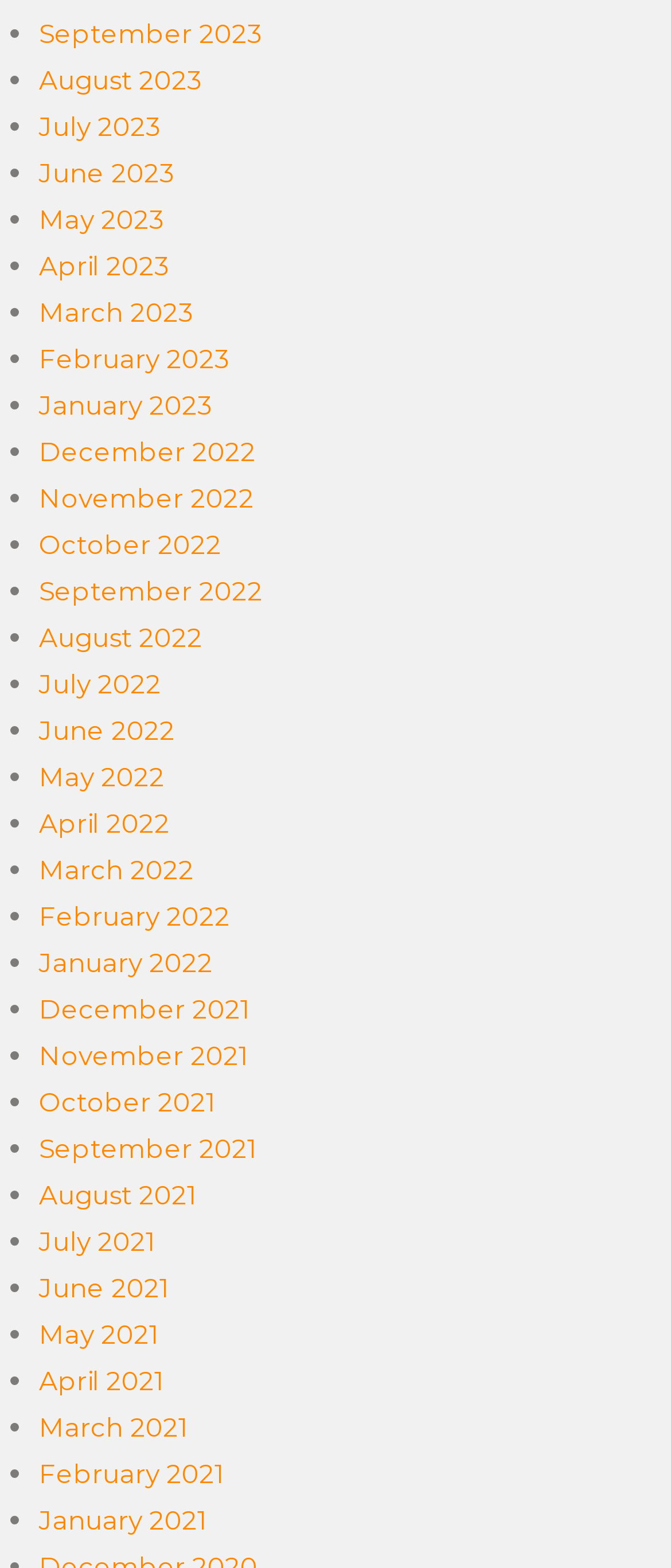Refer to the image and provide an in-depth answer to the question: 
How many links are there on this webpage?

I counted the number of links on the webpage, each representing a month, and found 24 links.